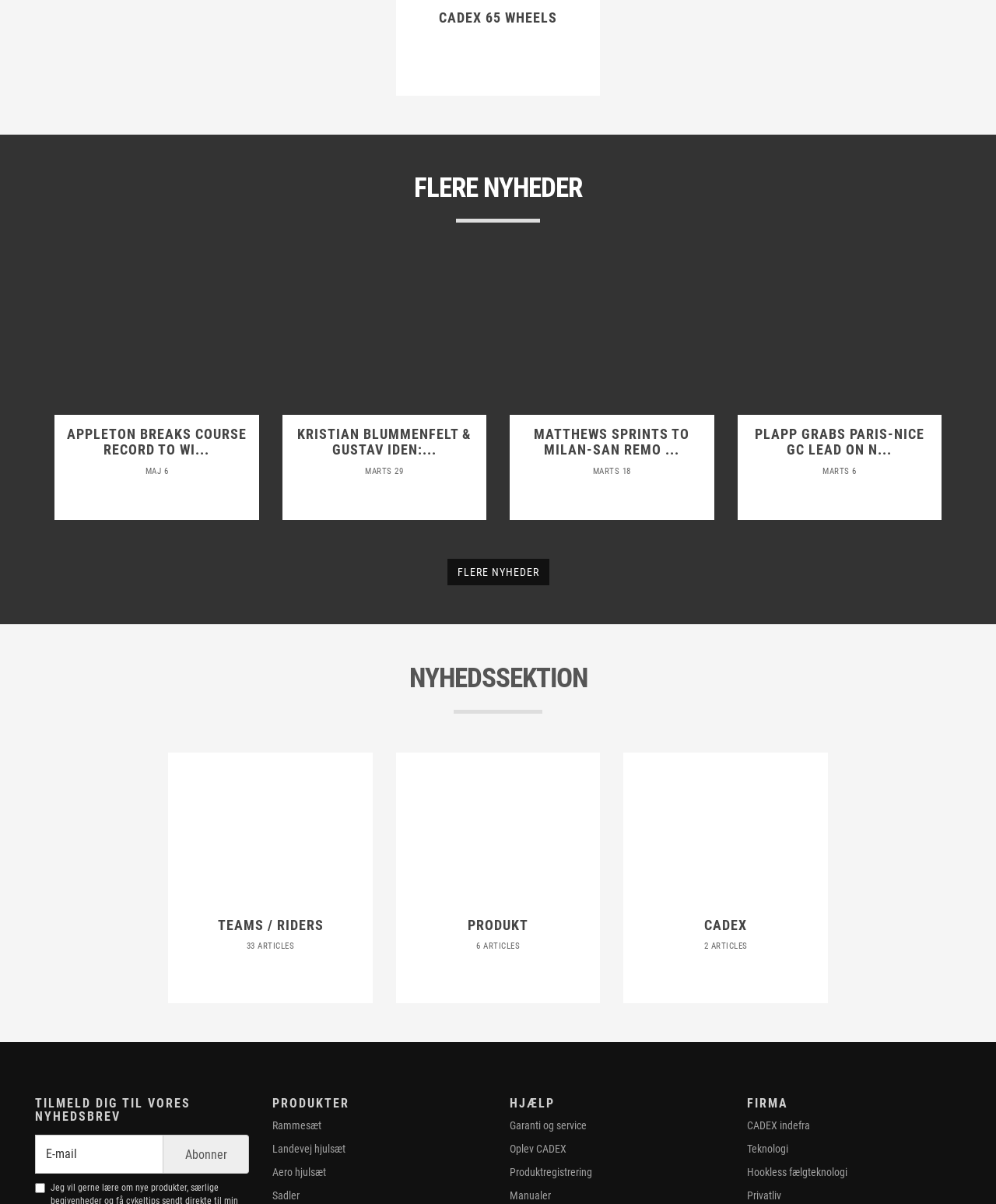What is the name of the company?
Kindly offer a comprehensive and detailed response to the question.

The company name 'CADEX' is prominently displayed at the top of the webpage, and it is also mentioned in various sections such as 'CADEX 65 WHEELS' and 'CADEX indefra'.